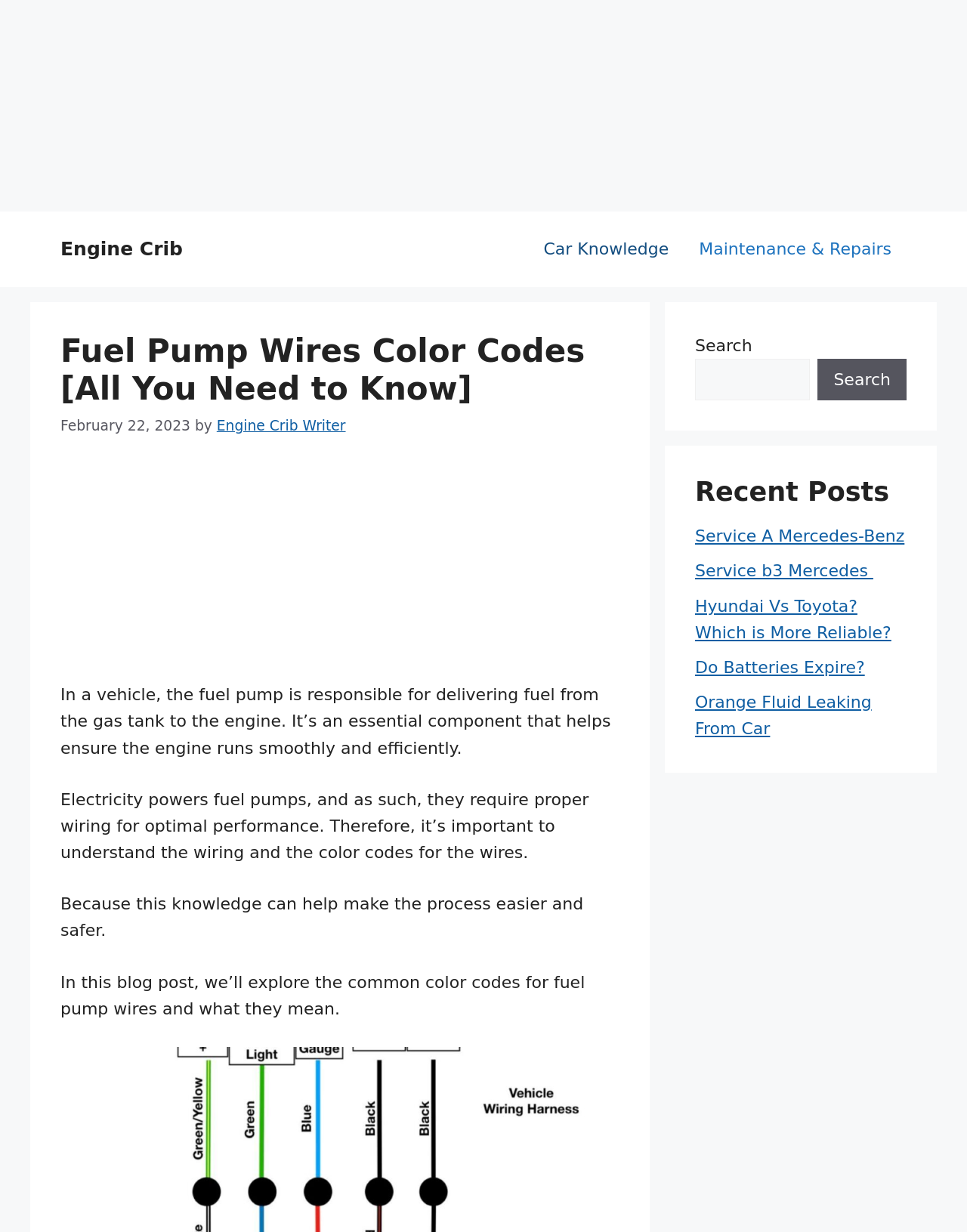Show the bounding box coordinates for the element that needs to be clicked to execute the following instruction: "Click on the 'Service A Mercedes-Benz' link". Provide the coordinates in the form of four float numbers between 0 and 1, i.e., [left, top, right, bottom].

[0.719, 0.427, 0.935, 0.443]